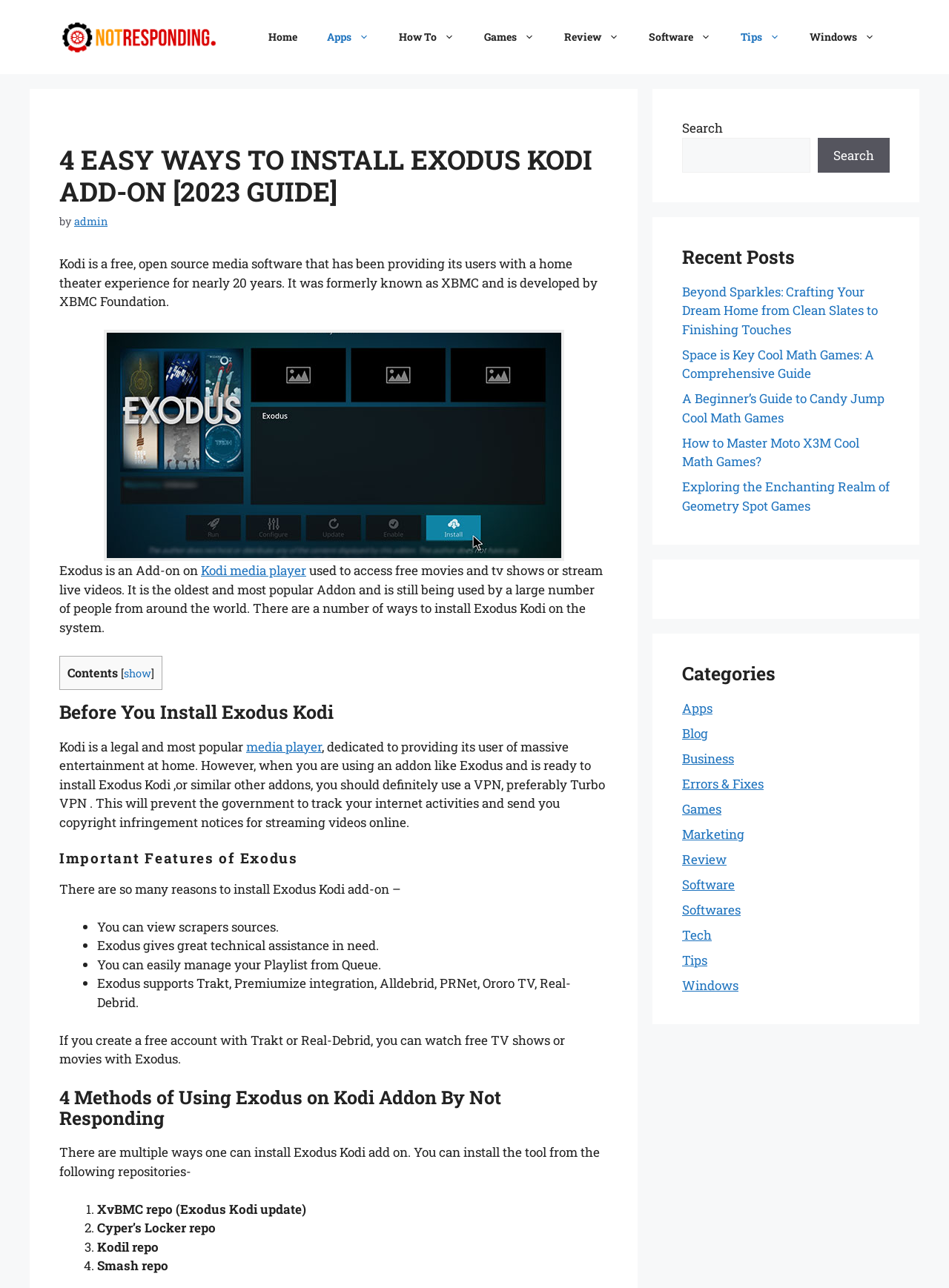Please analyze the image and provide a thorough answer to the question:
What is the benefit of creating a free account with Trakt or Real-Debrid?

The webpage mentions that creating a free account with Trakt or Real-Debrid allows users to watch free TV shows or movies with Exodus.